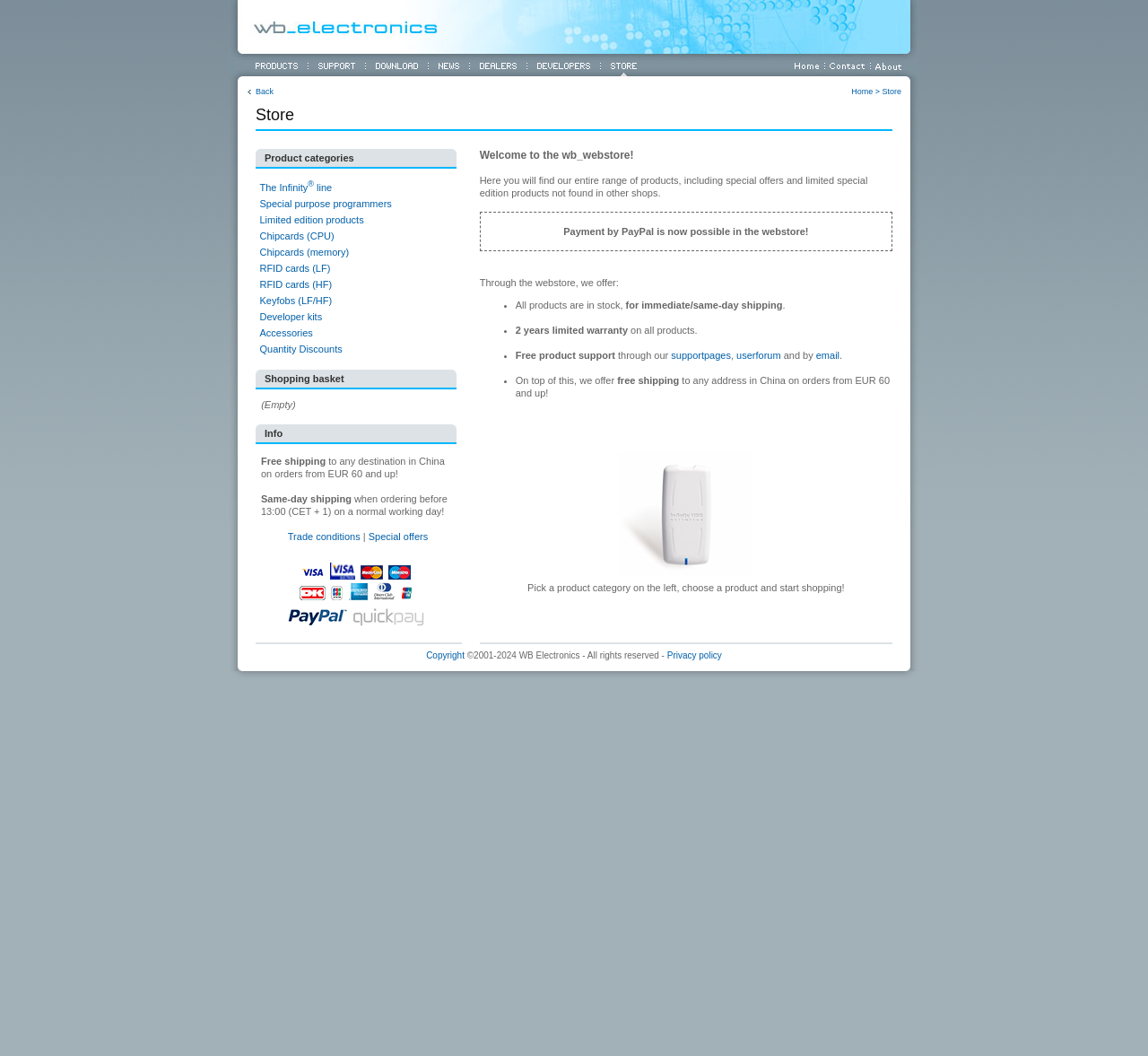What is the text above the product categories section?
Based on the screenshot, respond with a single word or phrase.

Back Home > Store